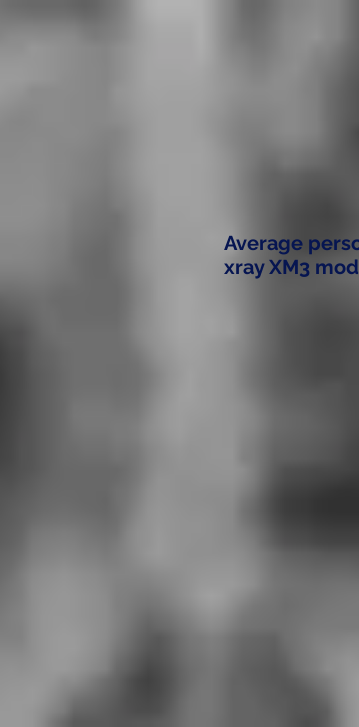Who is the intended user of the x-ray system?
Look at the screenshot and respond with one word or a short phrase.

Average patients